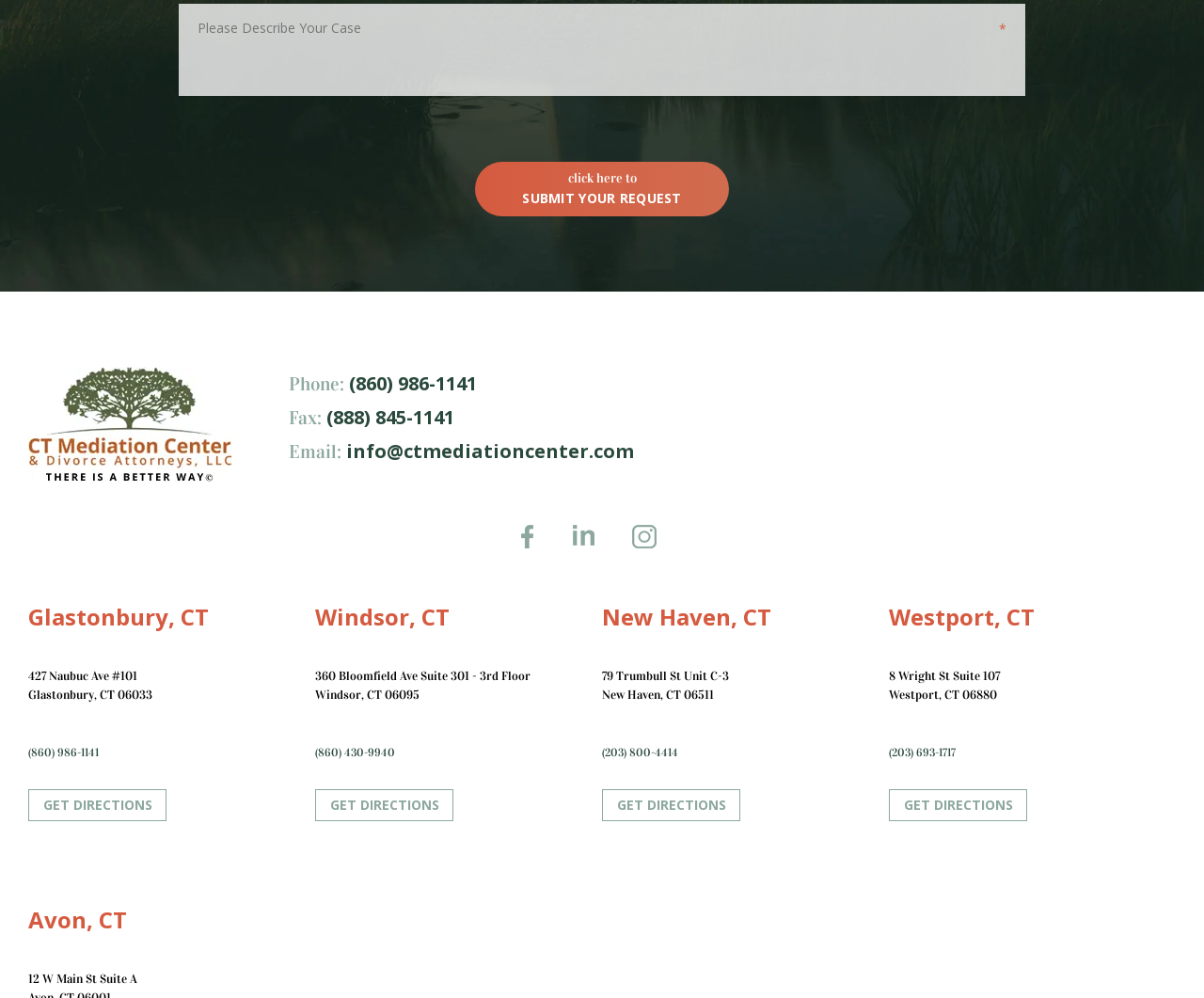Refer to the image and offer a detailed explanation in response to the question: What social media platforms are linked?

The social media platforms linked on the webpage are facebook, linkedin, and instagram, which are represented by link elements with the corresponding platform names at the bottom of the webpage.